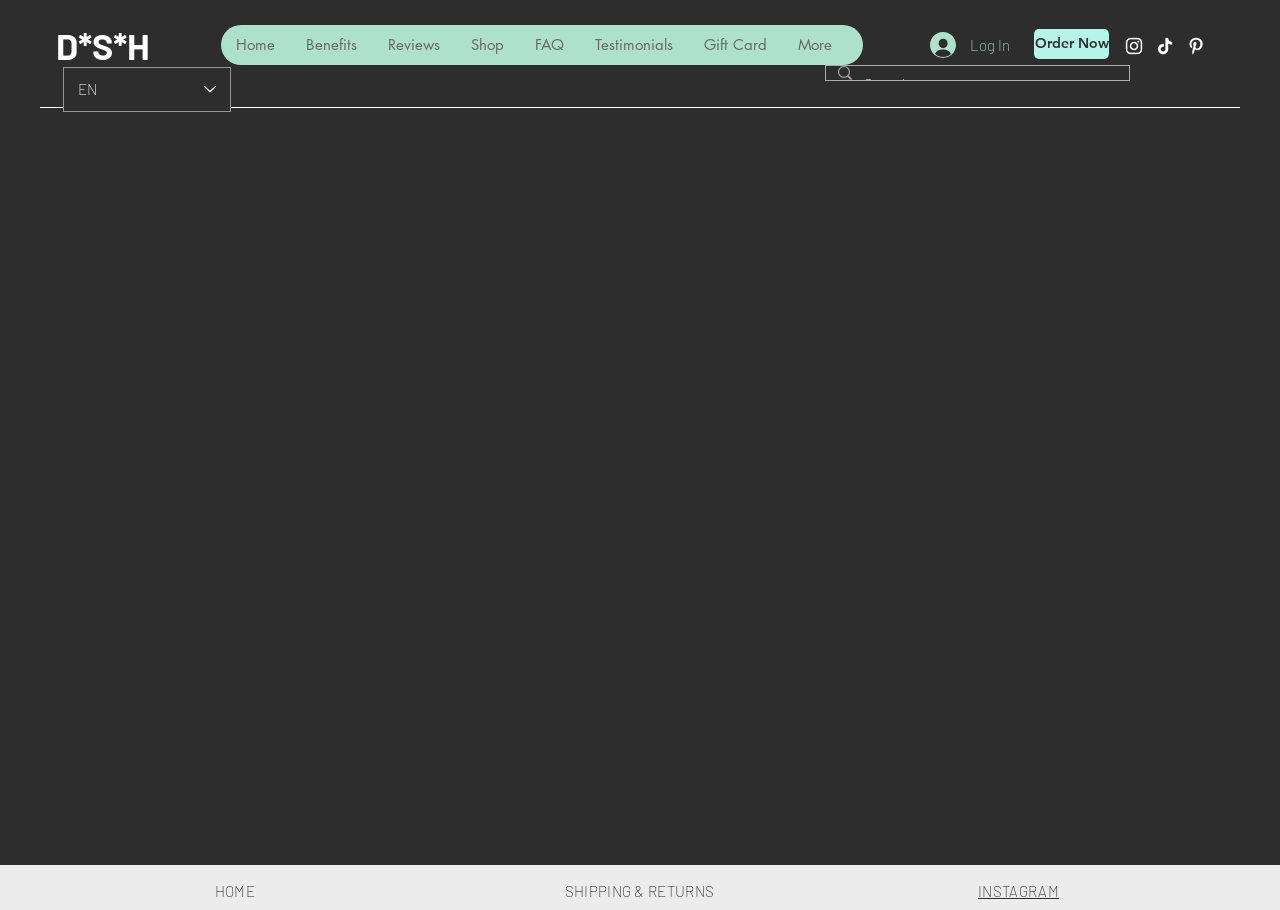Highlight the bounding box coordinates of the element that should be clicked to carry out the following instruction: "Order now". The coordinates must be given as four float numbers ranging from 0 to 1, i.e., [left, top, right, bottom].

[0.808, 0.032, 0.866, 0.065]